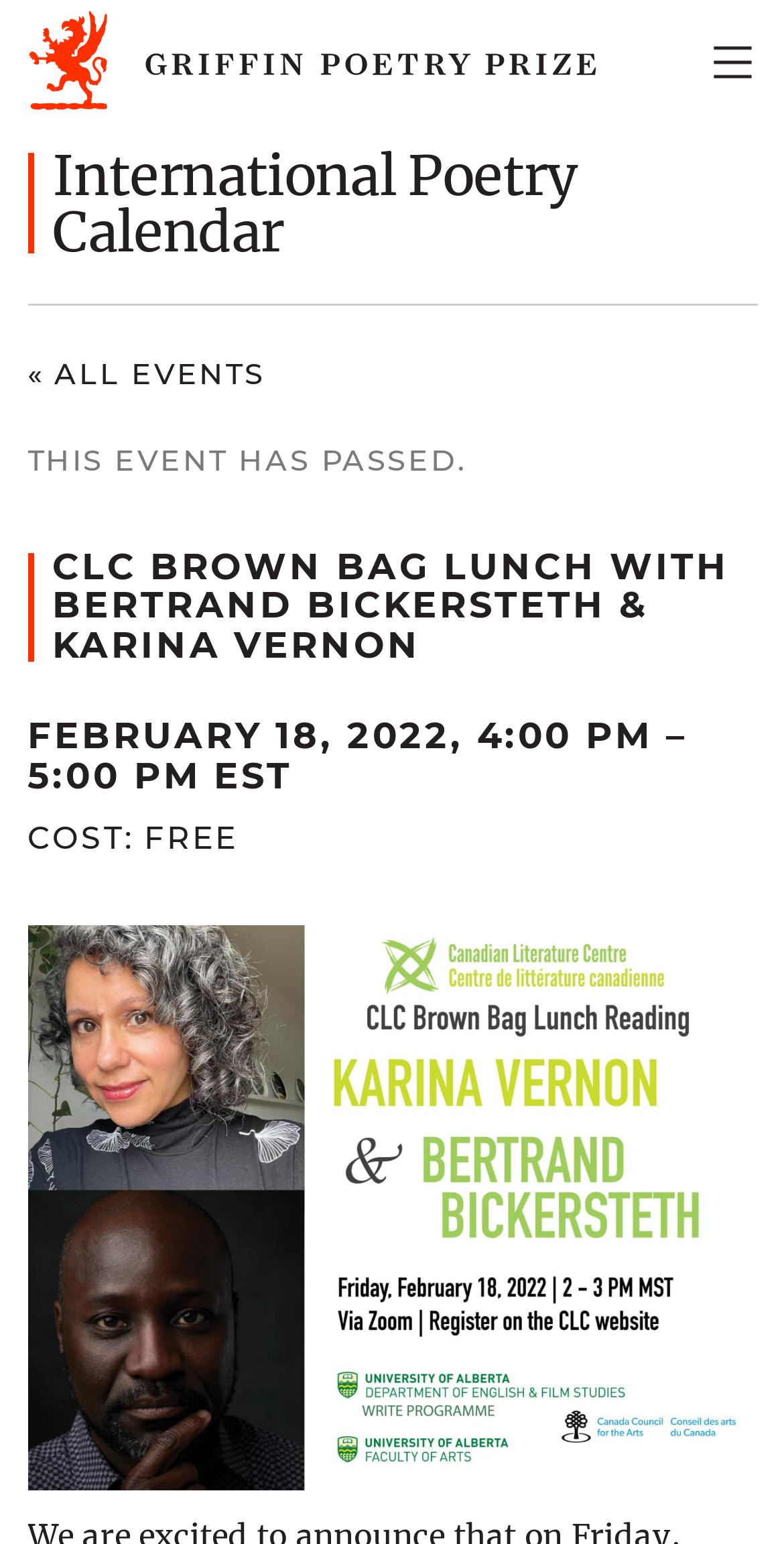Given the webpage screenshot and the description, determine the bounding box coordinates (top-left x, top-left y, bottom-right x, bottom-right y) that define the location of the UI element matching this description: The Prize

[0.035, 0.087, 0.965, 0.12]